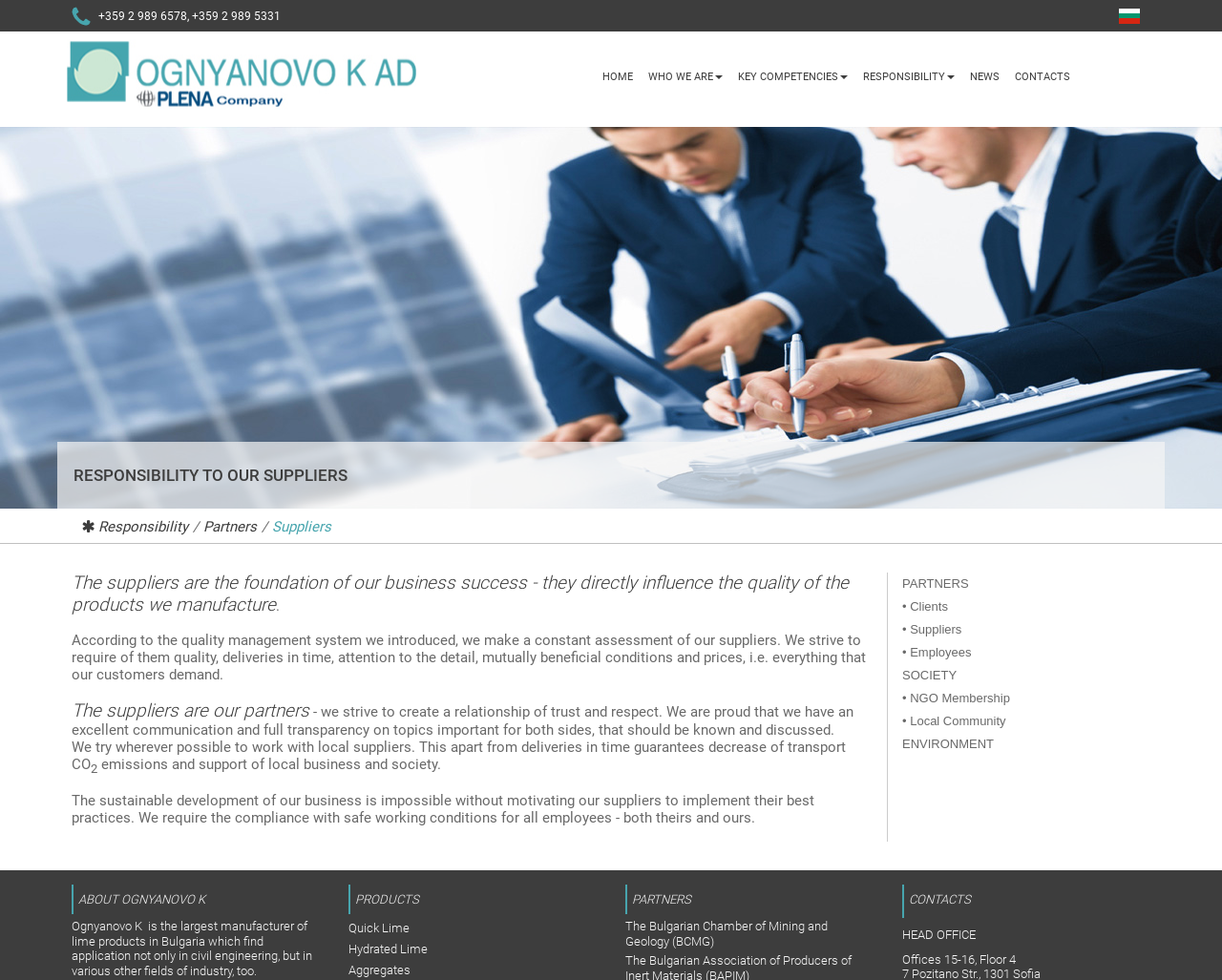Extract the bounding box coordinates for the HTML element that matches this description: "PARTNERS". The coordinates should be four float numbers between 0 and 1, i.e., [left, top, right, bottom].

[0.738, 0.588, 0.793, 0.603]